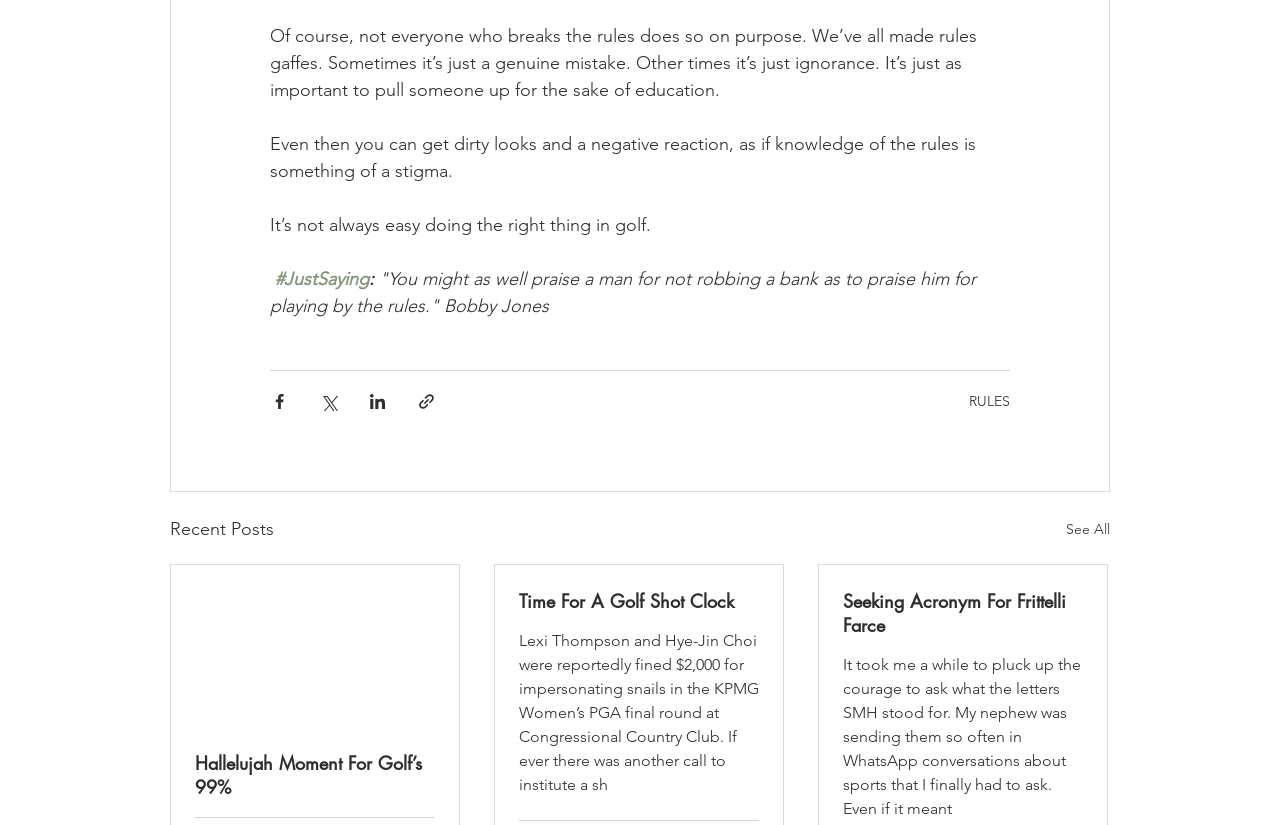Can you determine the bounding box coordinates of the area that needs to be clicked to fulfill the following instruction: "Share via Twitter"?

[0.249, 0.475, 0.264, 0.498]